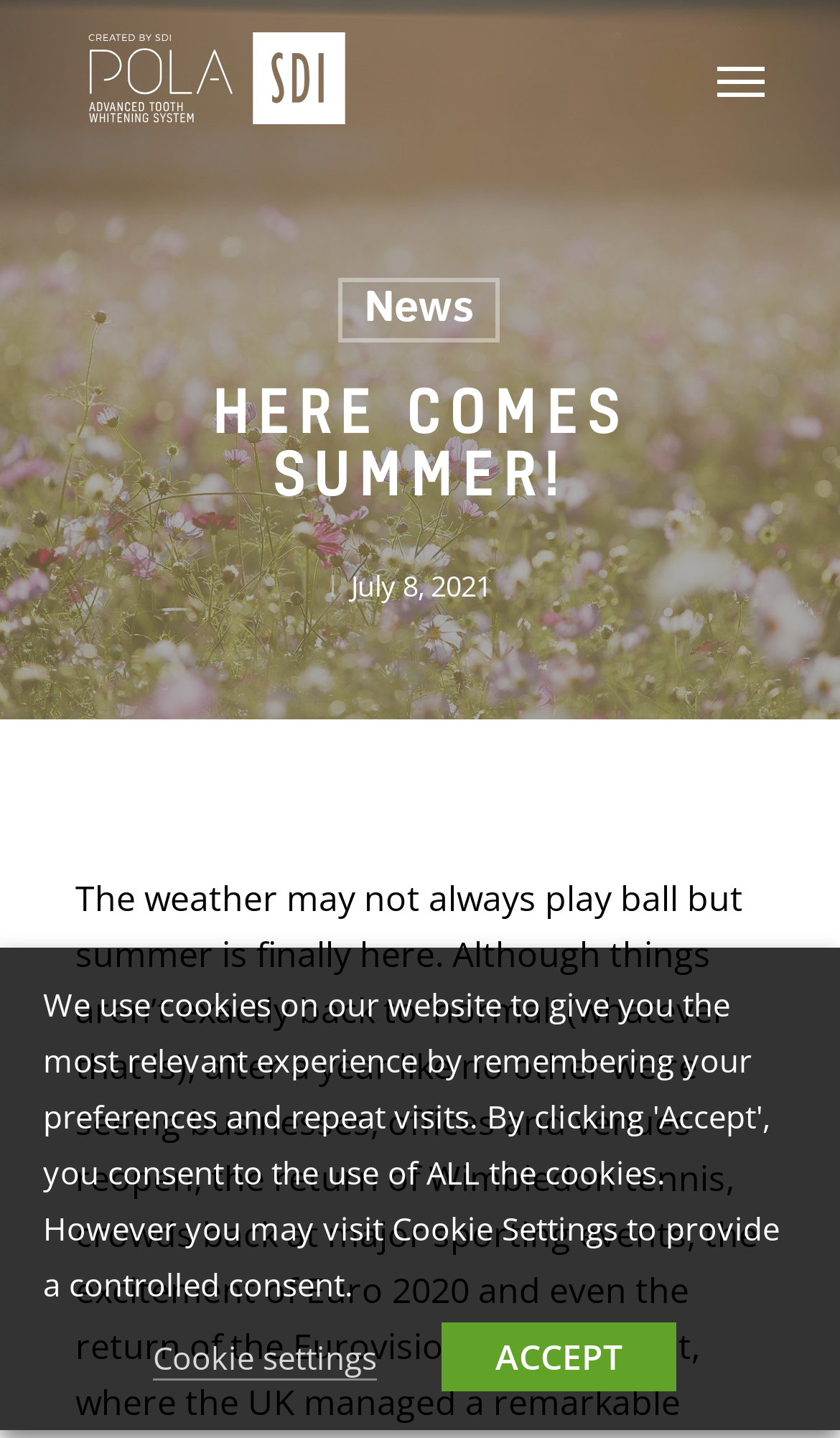Provide a single word or phrase to answer the given question: 
What type of element is 'Navigation Menu'?

Link